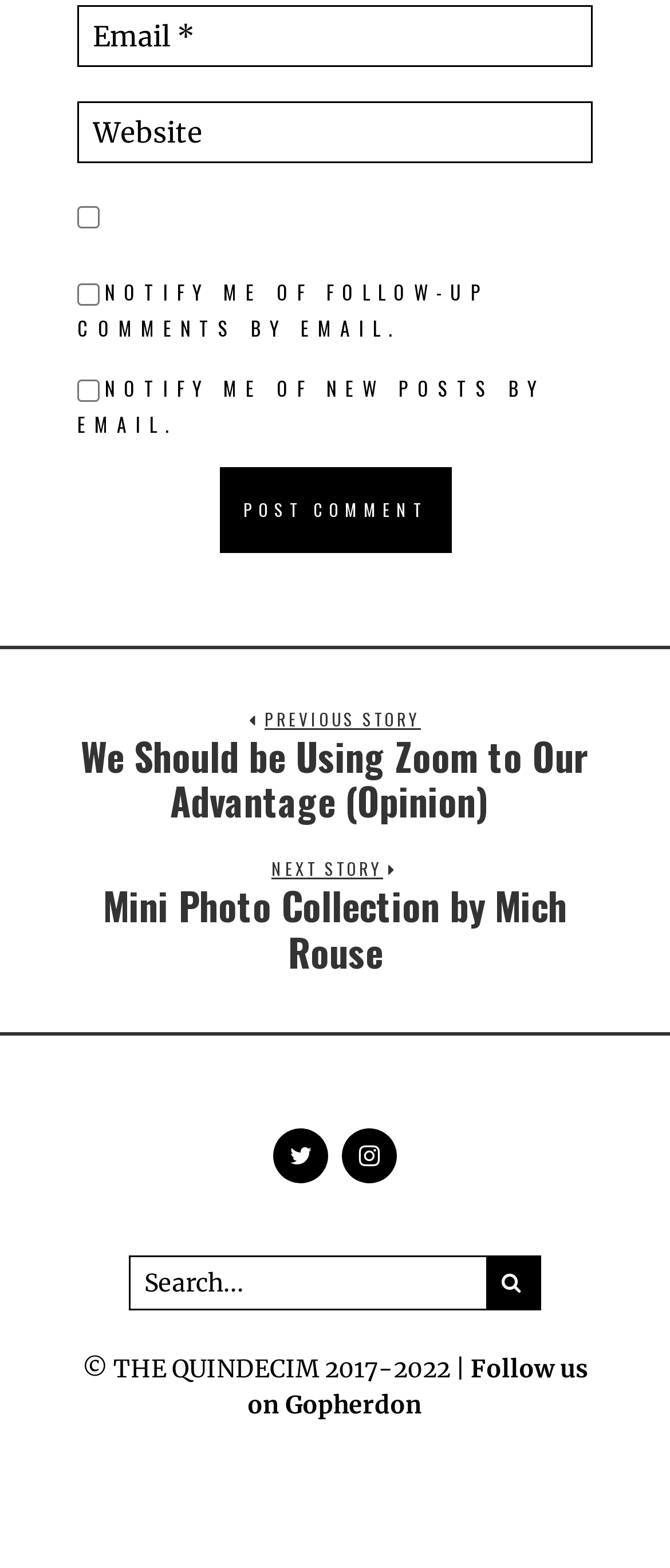What is the function of the button with the text 'Post Comment'?
Give a detailed explanation using the information visible in the image.

The button with the text 'Post Comment' is located below the textboxes and checkboxes. Its position and label suggest that it is the submission button for the comment form. Therefore, the function of this button is to submit the user's comment.